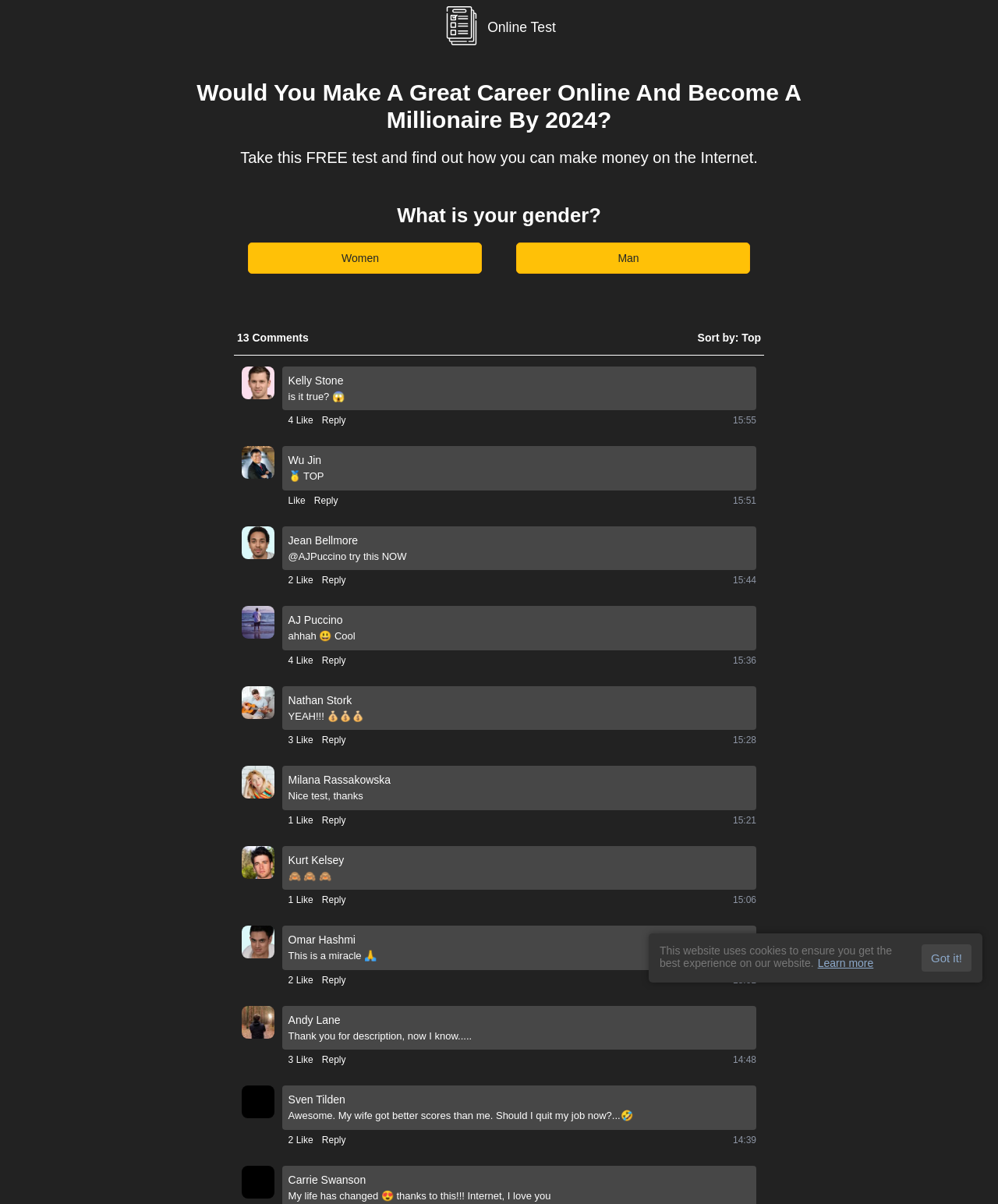Indicate the bounding box coordinates of the element that must be clicked to execute the instruction: "Click the 'Got it!' button". The coordinates should be given as four float numbers between 0 and 1, i.e., [left, top, right, bottom].

[0.923, 0.784, 0.973, 0.807]